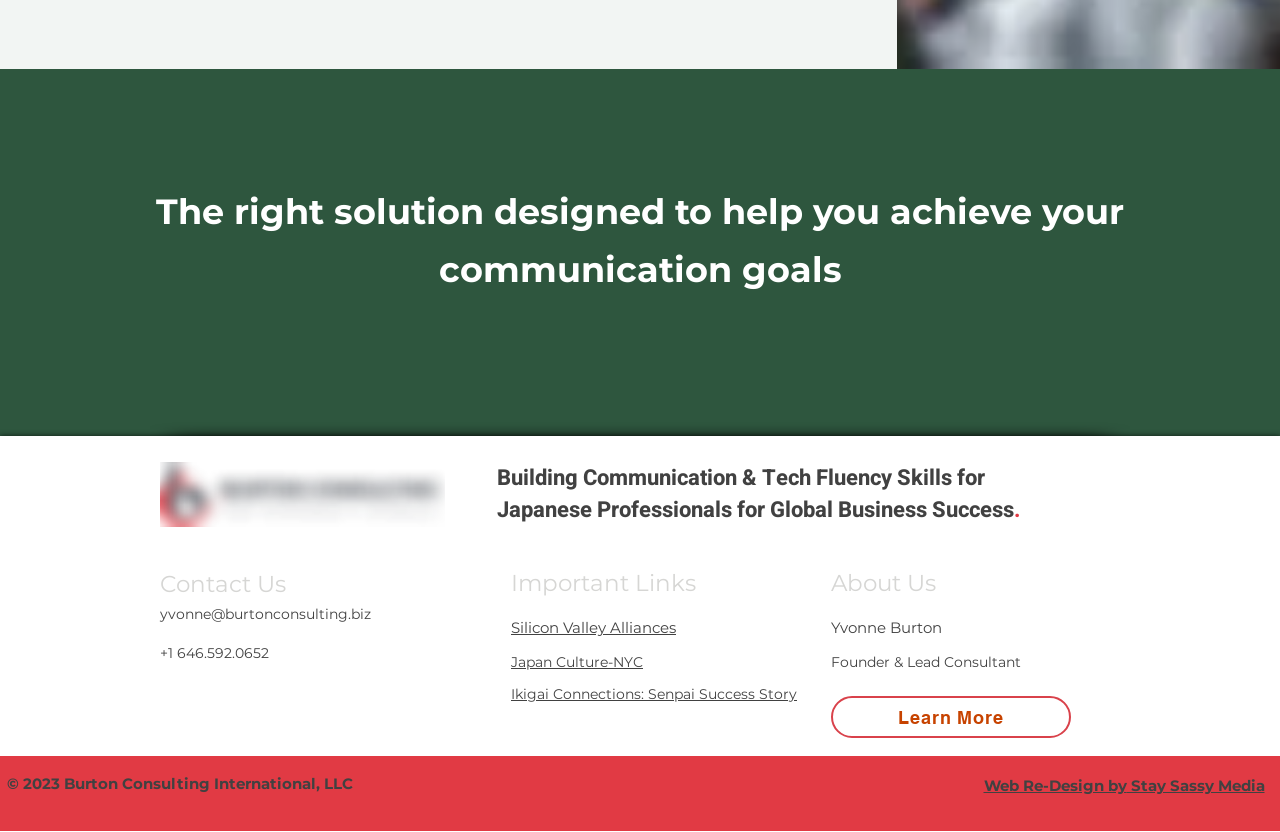Using the element description Ikigai Connections: Senpai Success Story, predict the bounding box coordinates for the UI element. Provide the coordinates in (top-left x, top-left y, bottom-right x, bottom-right y) format with values ranging from 0 to 1.

[0.399, 0.824, 0.623, 0.843]